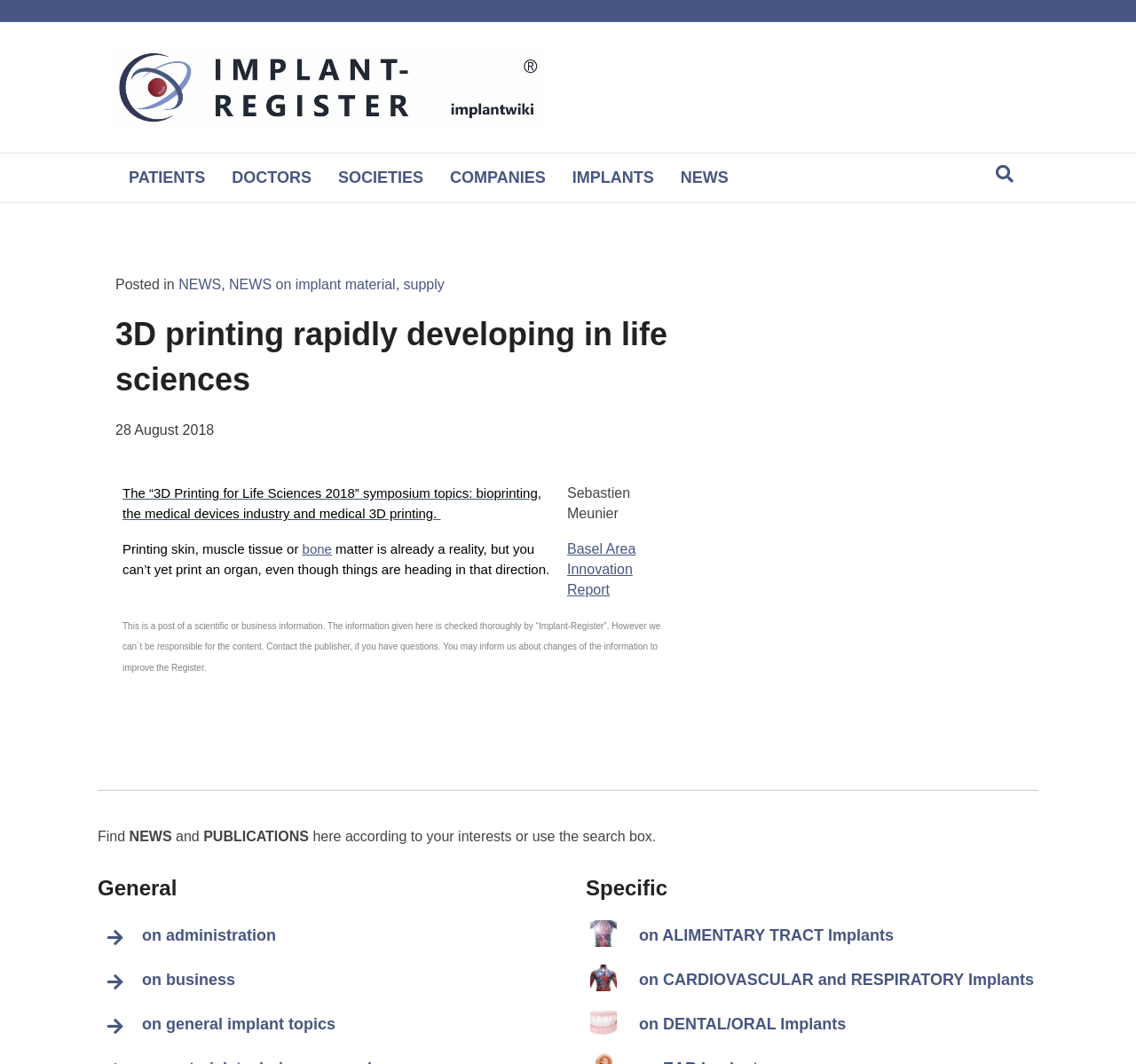Can you find the bounding box coordinates of the area I should click to execute the following instruction: "Click on the 'PATIENTS' link"?

[0.102, 0.144, 0.192, 0.19]